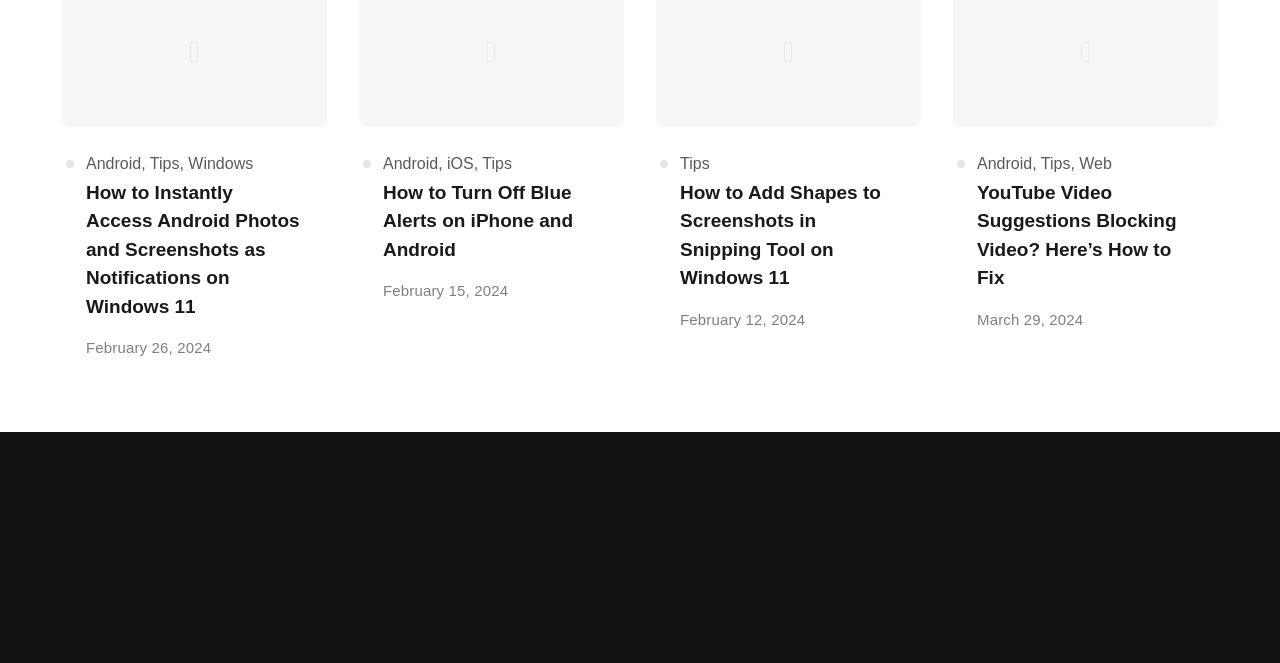What category is the first article under?
Refer to the image and provide a one-word or short phrase answer.

Android, Tips